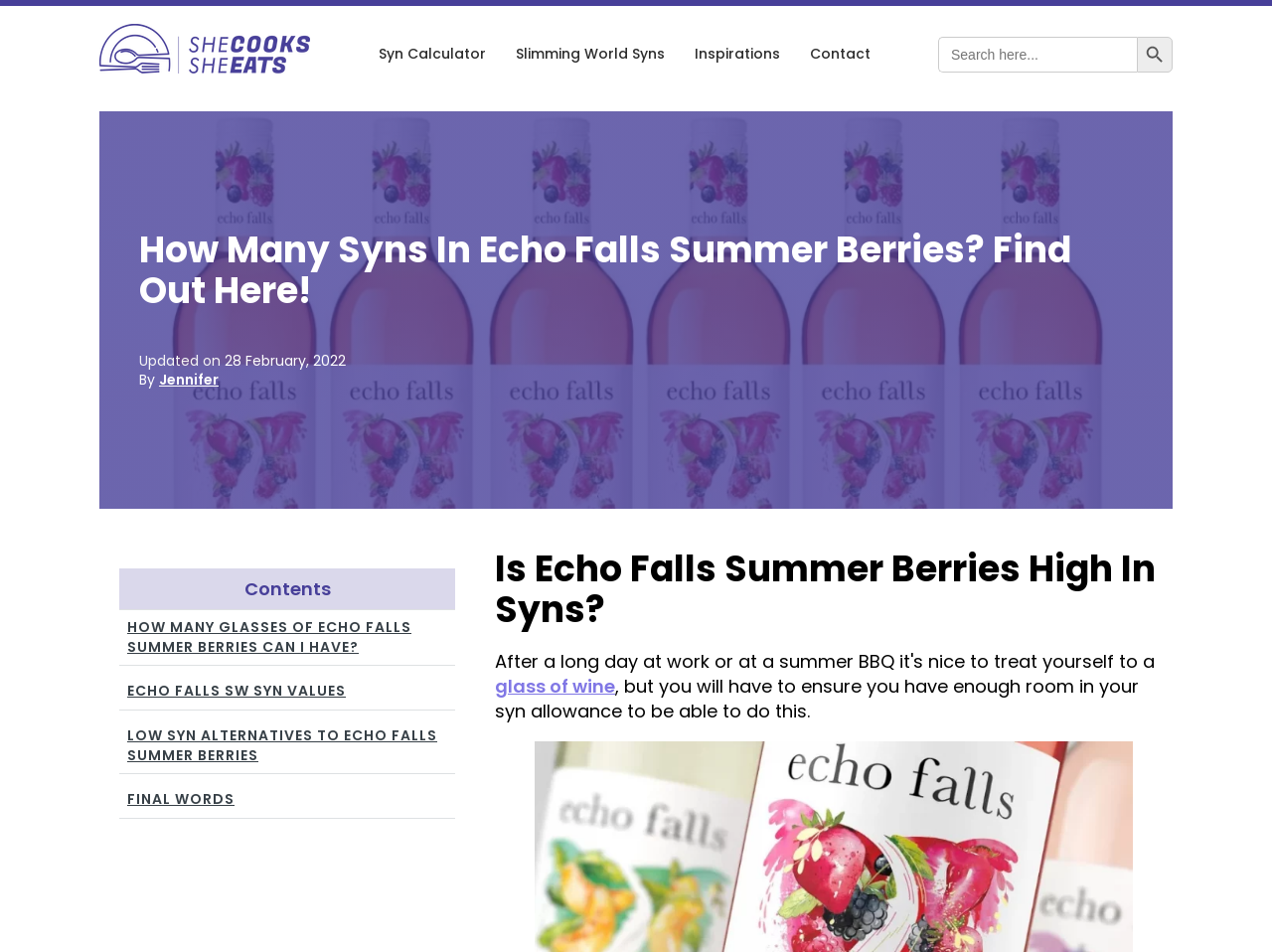Please provide a detailed answer to the question below by examining the image:
What is the topic of the article?

The topic of the article is Echo Falls Summer Berries, which is mentioned in the main heading and throughout the article.